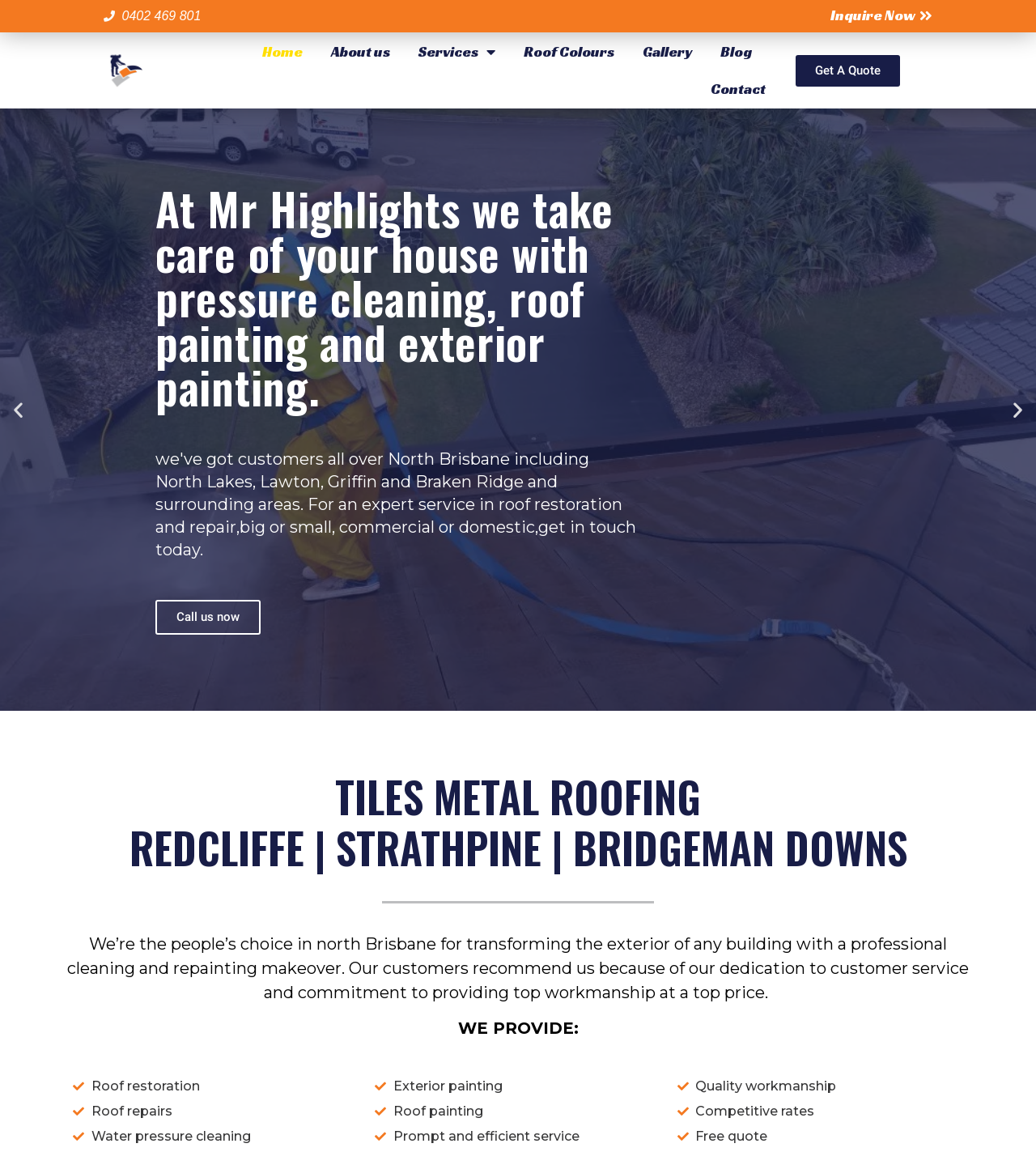What is their commitment to customers?
Using the visual information from the image, give a one-word or short-phrase answer.

Dedication to customer service